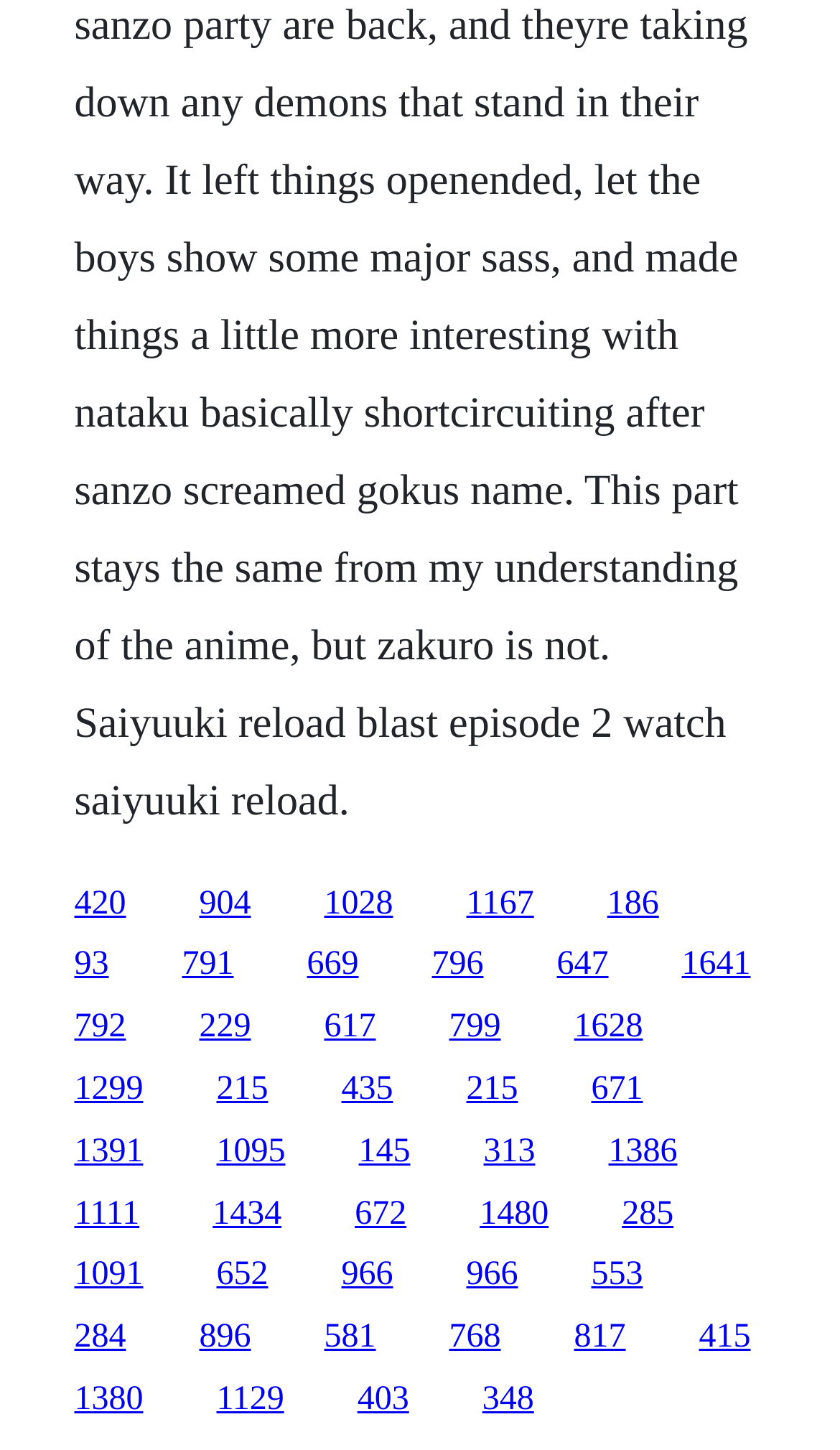Determine the bounding box coordinates for the element that should be clicked to follow this instruction: "follow the second link on the last row". The coordinates should be given as four float numbers between 0 and 1, in the format [left, top, right, bottom].

[0.258, 0.952, 0.338, 0.978]